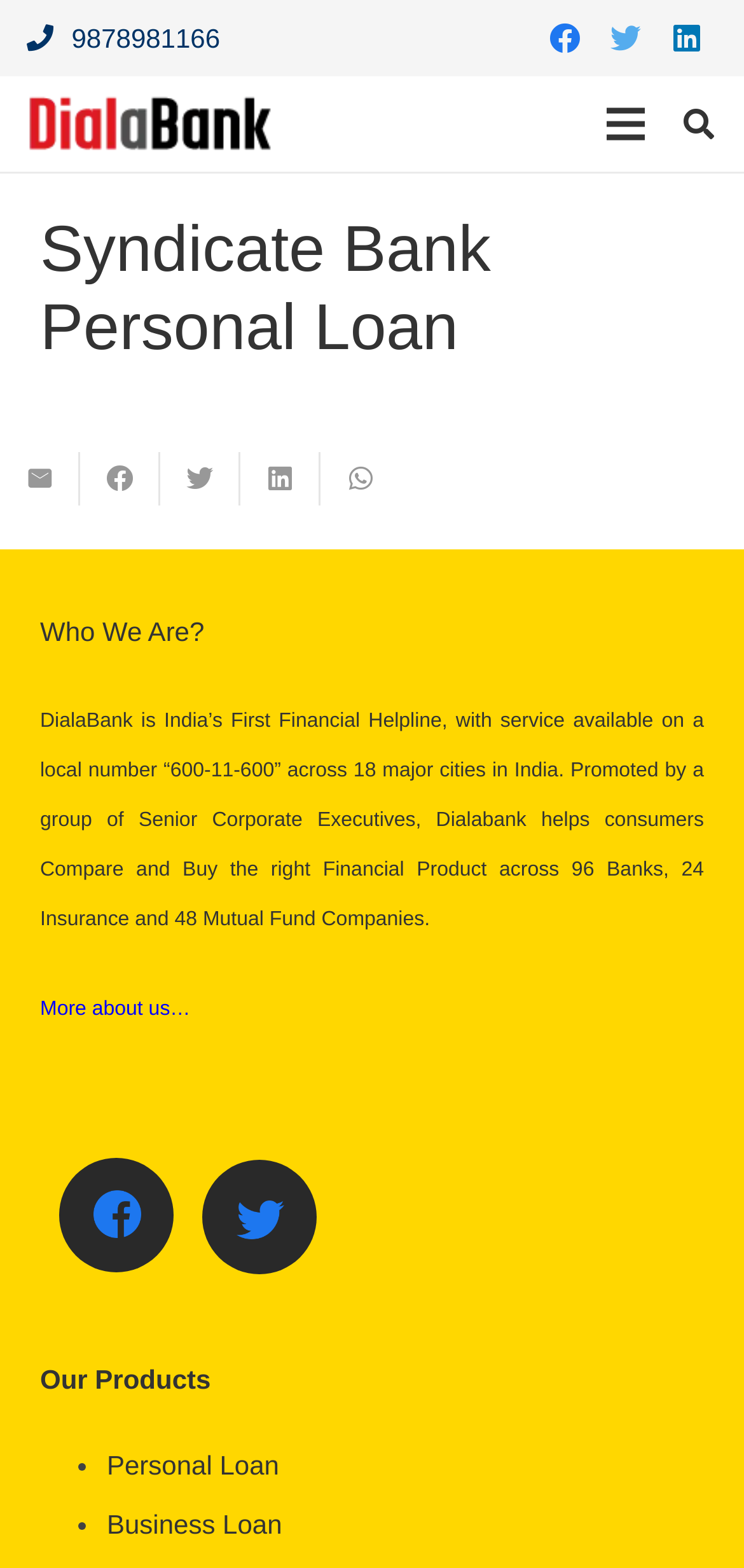Extract the main headline from the webpage and generate its text.

Syndicate Bank Personal Loan